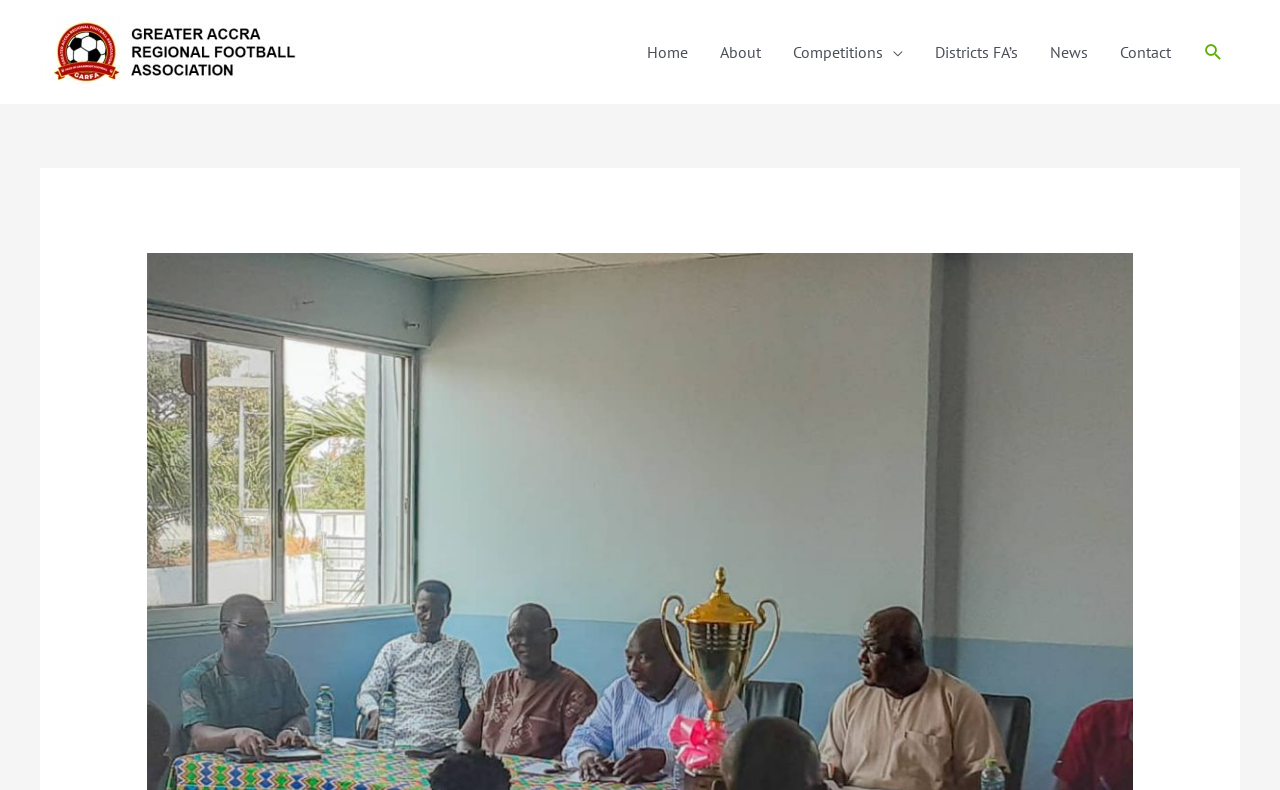Given the description of the UI element: "About", predict the bounding box coordinates in the form of [left, top, right, bottom], with each value being a float between 0 and 1.

[0.55, 0.025, 0.607, 0.106]